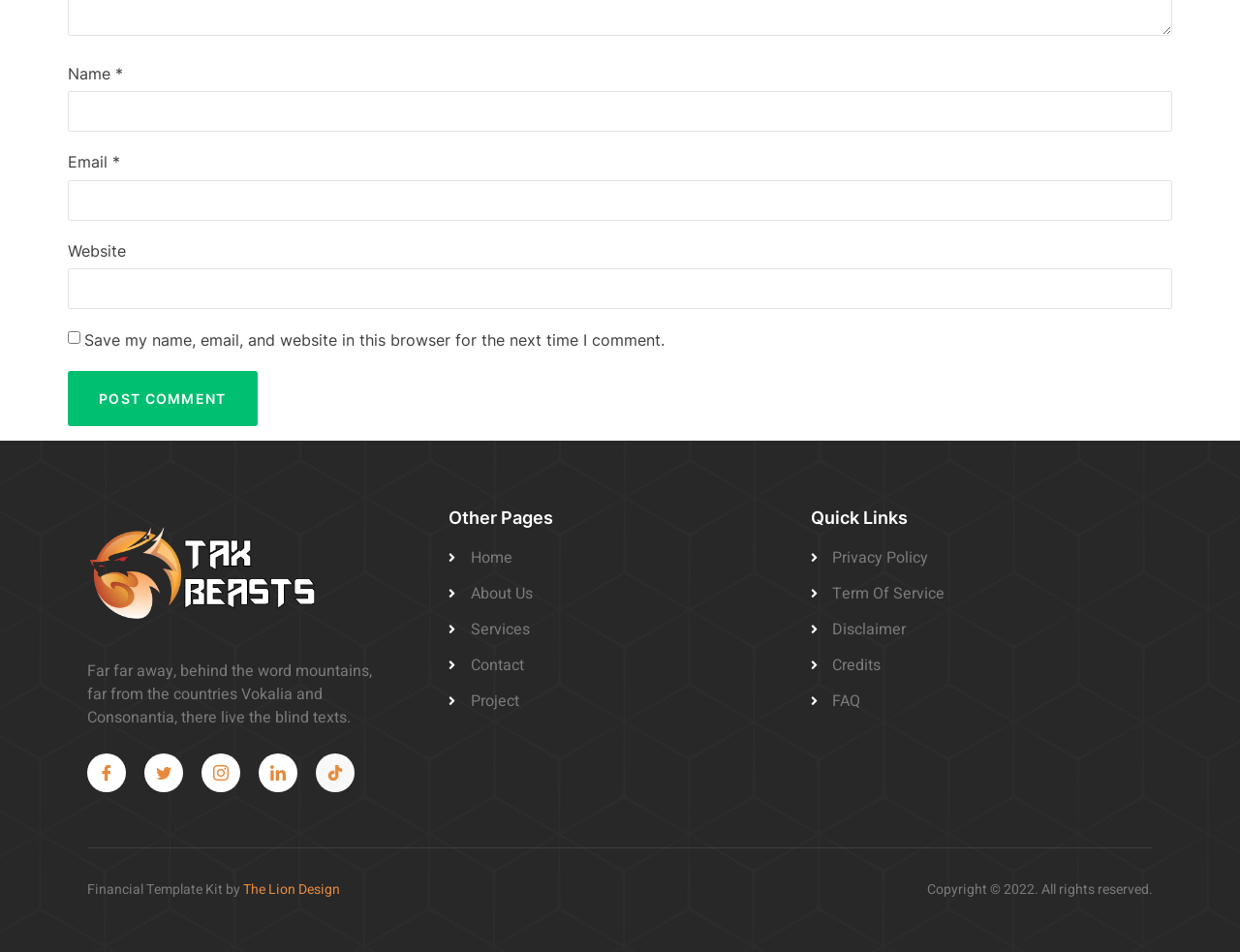Pinpoint the bounding box coordinates of the clickable element to carry out the following instruction: "Enter your name."

[0.055, 0.096, 0.945, 0.138]